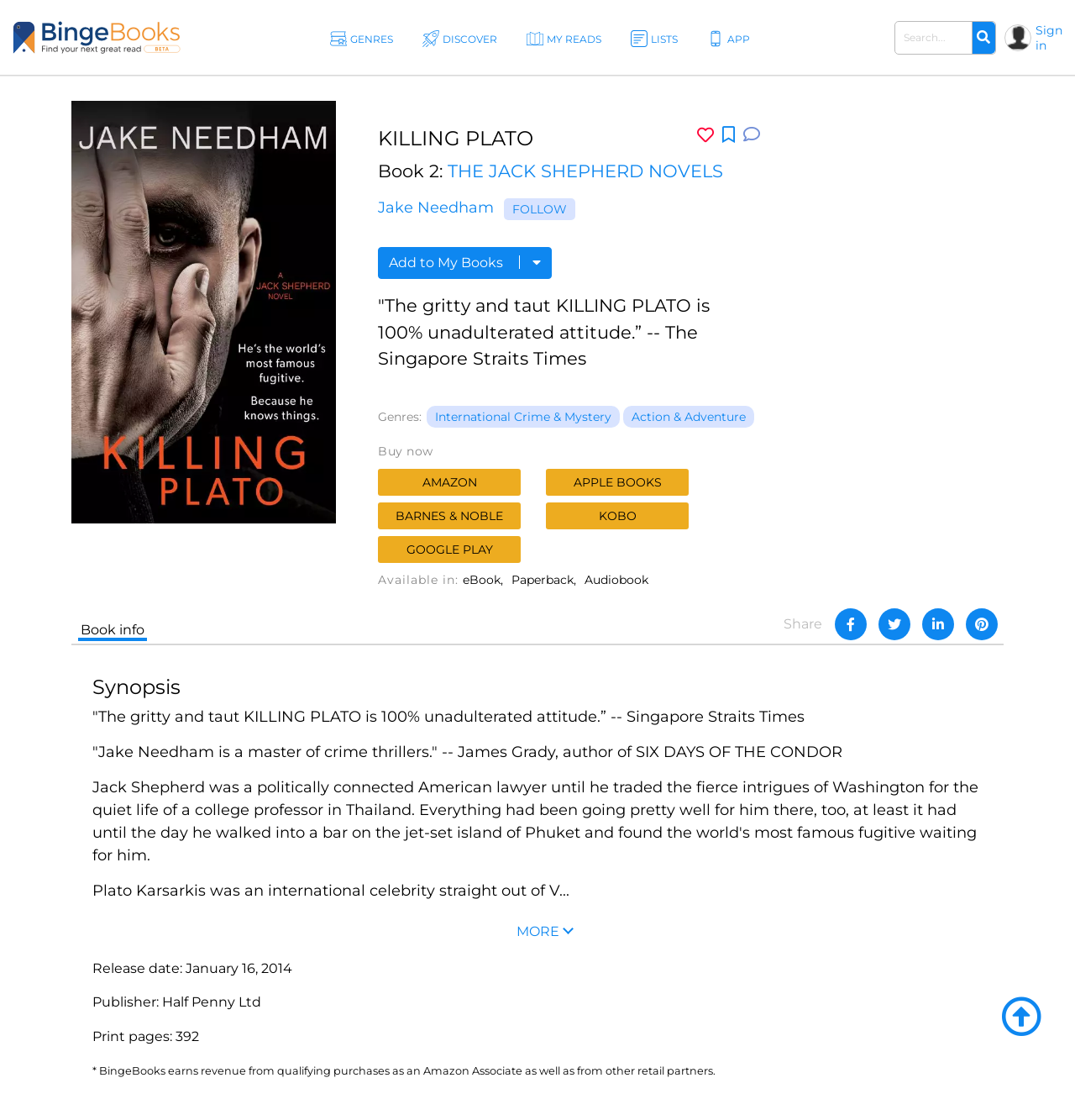Please identify the bounding box coordinates of the element that needs to be clicked to perform the following instruction: "Add to My Books".

[0.352, 0.221, 0.513, 0.249]